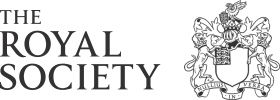What is the color scheme of the logo? Please answer the question using a single word or phrase based on the image.

Monochromatic